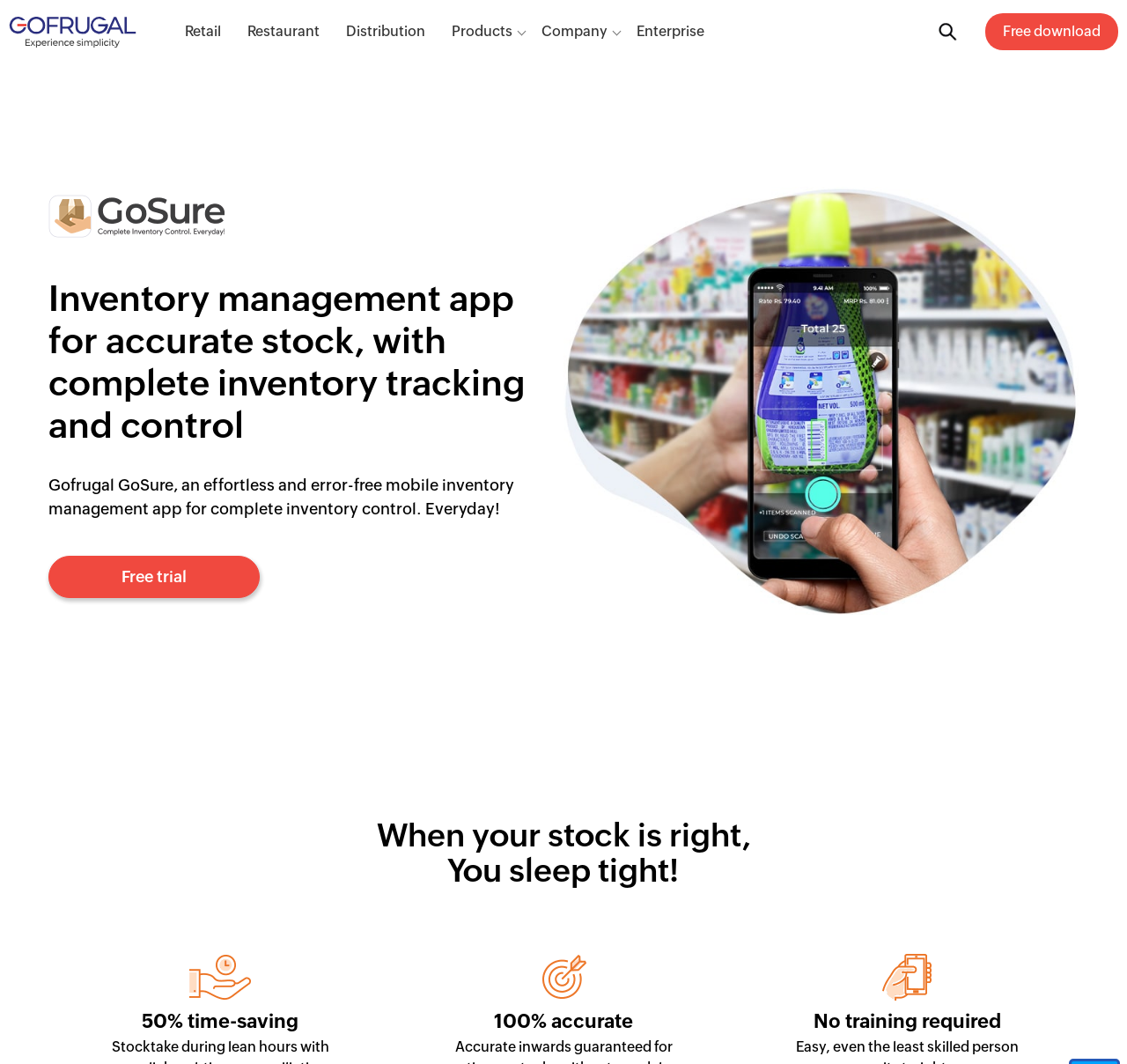Is a free trial available for this app?
Provide a well-explained and detailed answer to the question.

The webpage has a link that says 'Free trial', indicating that users can try out the app without committing to a purchase or subscription, allowing them to test its features and functionality before deciding to use it.